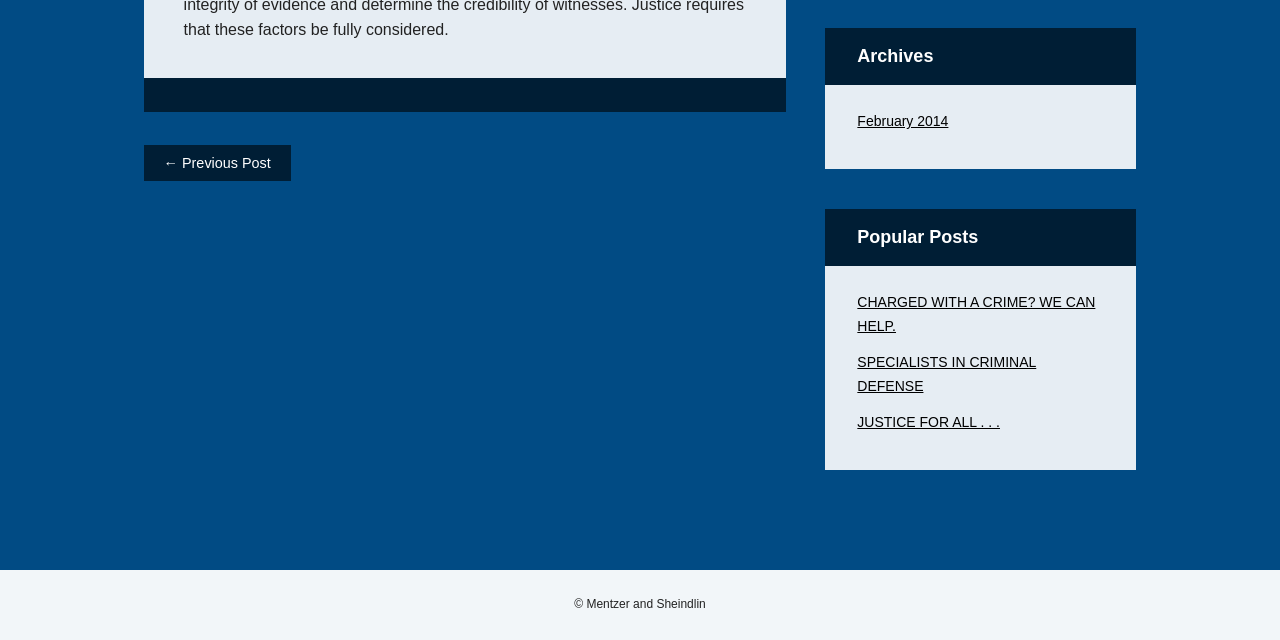Ascertain the bounding box coordinates for the UI element detailed here: "February 2014". The coordinates should be provided as [left, top, right, bottom] with each value being a float between 0 and 1.

[0.67, 0.177, 0.741, 0.202]